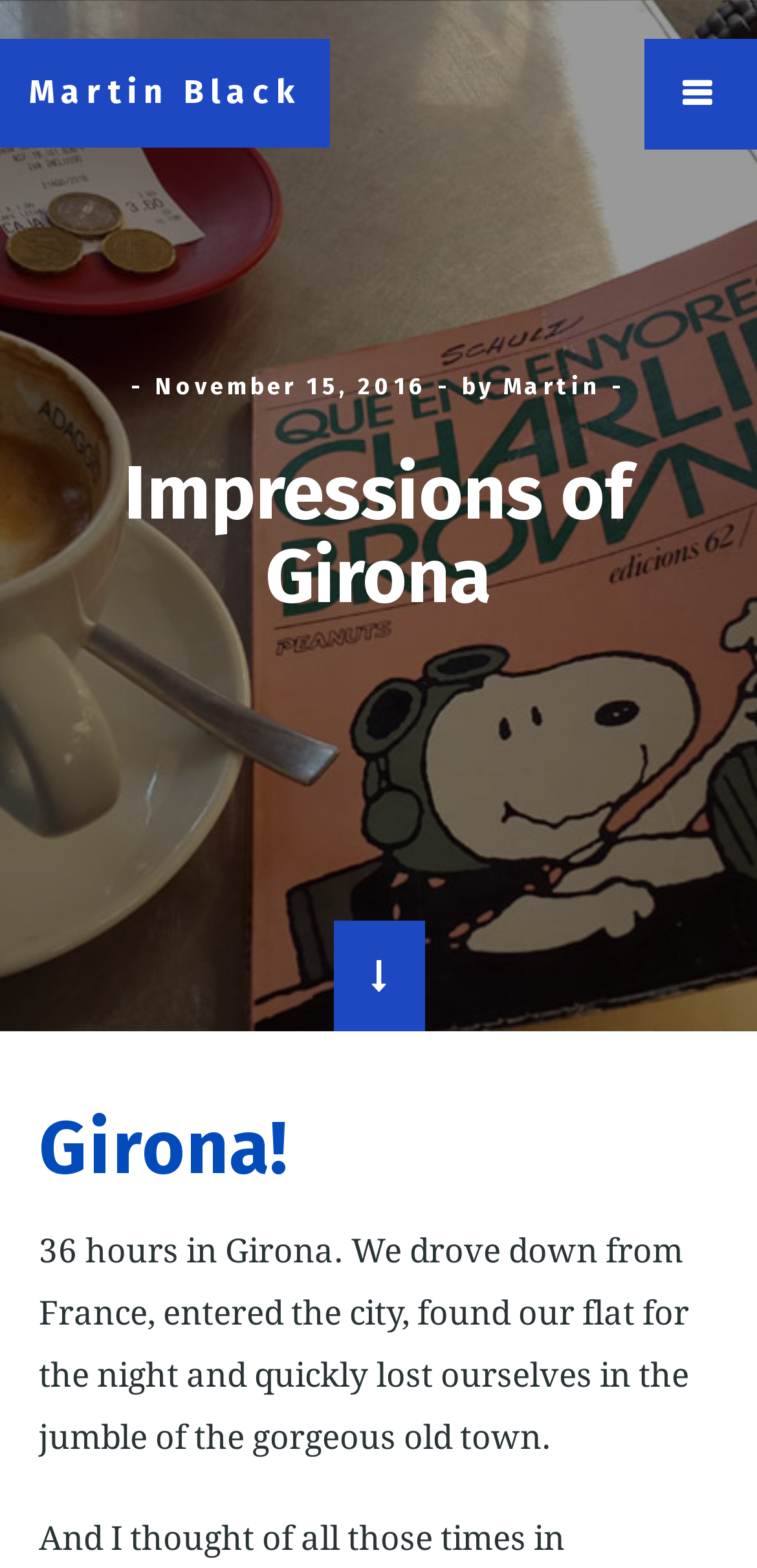Locate and extract the headline of this webpage.

Impressions of Girona